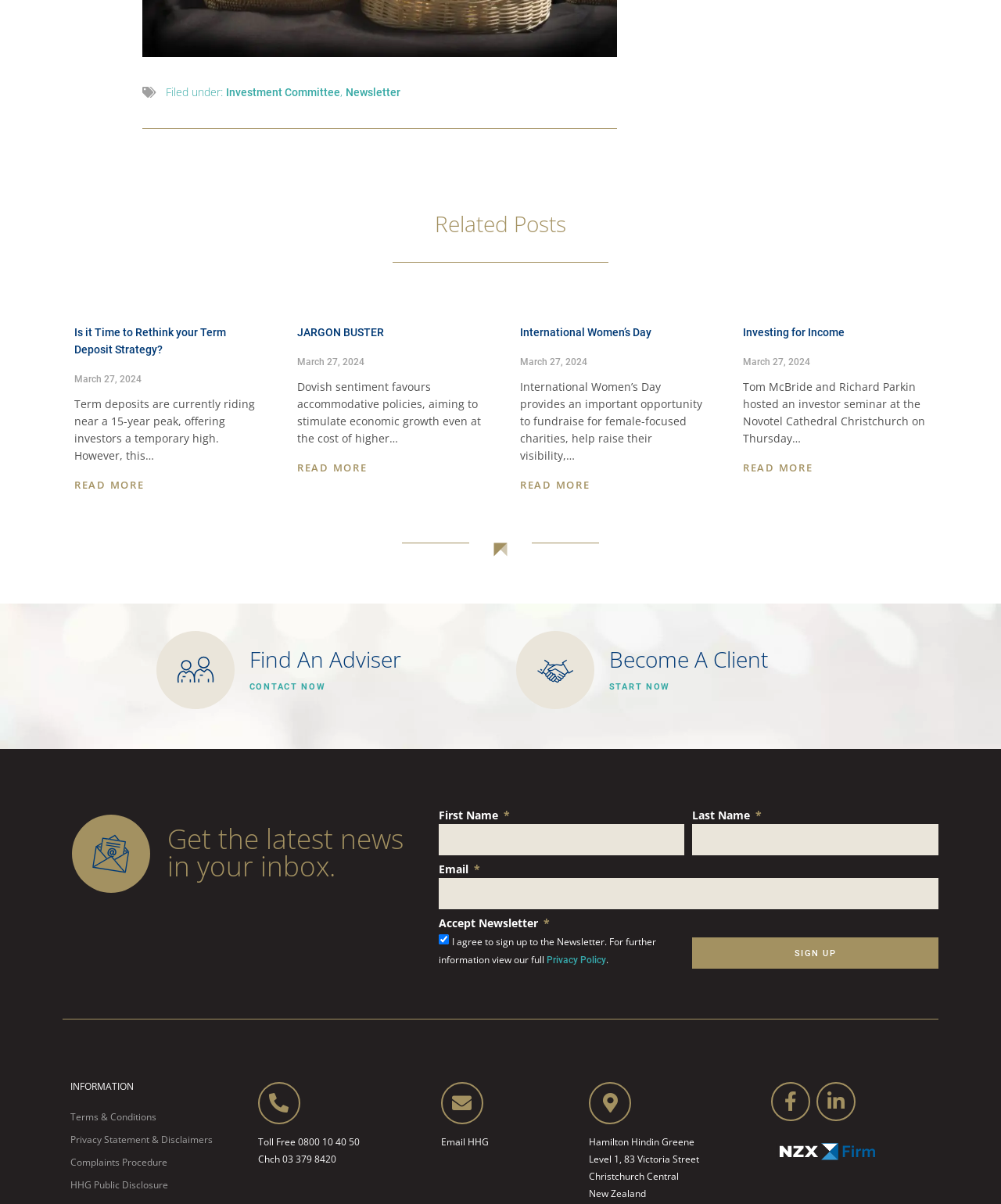Locate the bounding box coordinates of the clickable area needed to fulfill the instruction: "Find an adviser".

[0.249, 0.535, 0.401, 0.56]